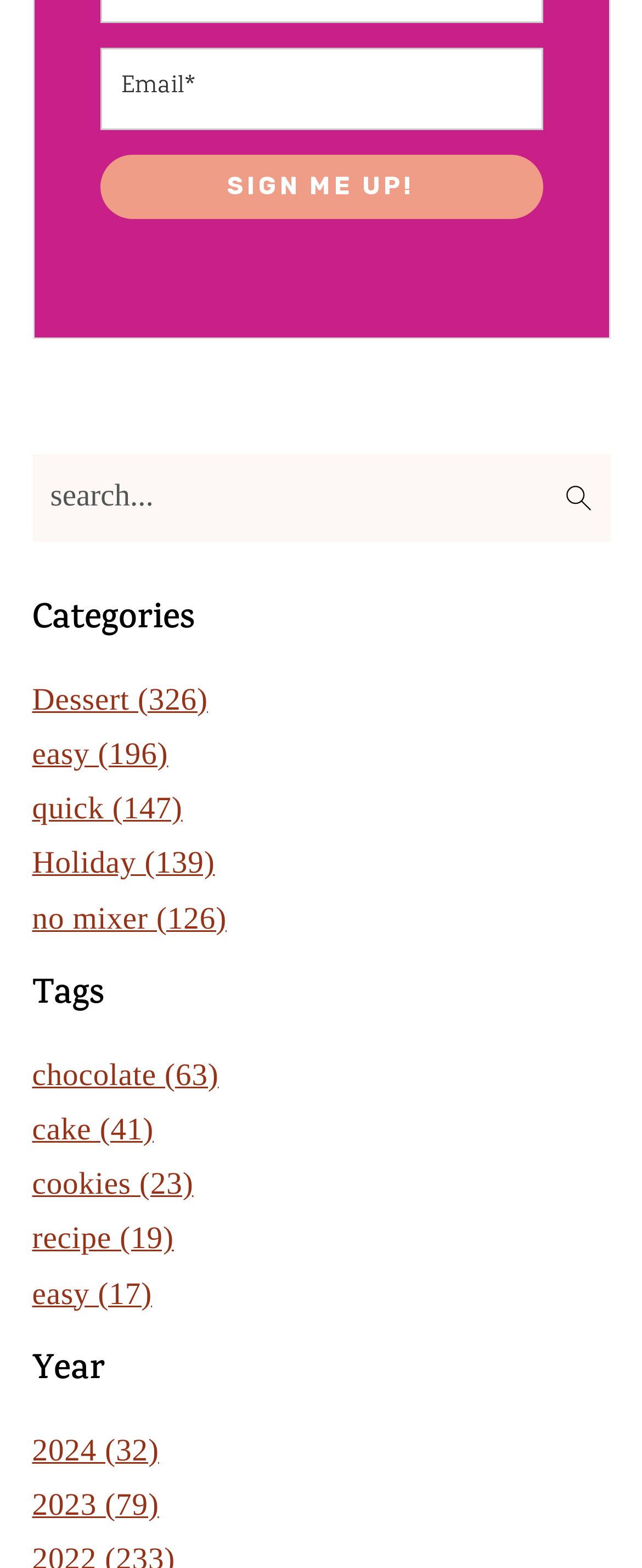From the image, can you give a detailed response to the question below:
What is the purpose of the search box?

The search box has a placeholder text 'search...' and a button labeled 'Search', suggesting that it is used to search for recipes on the website.